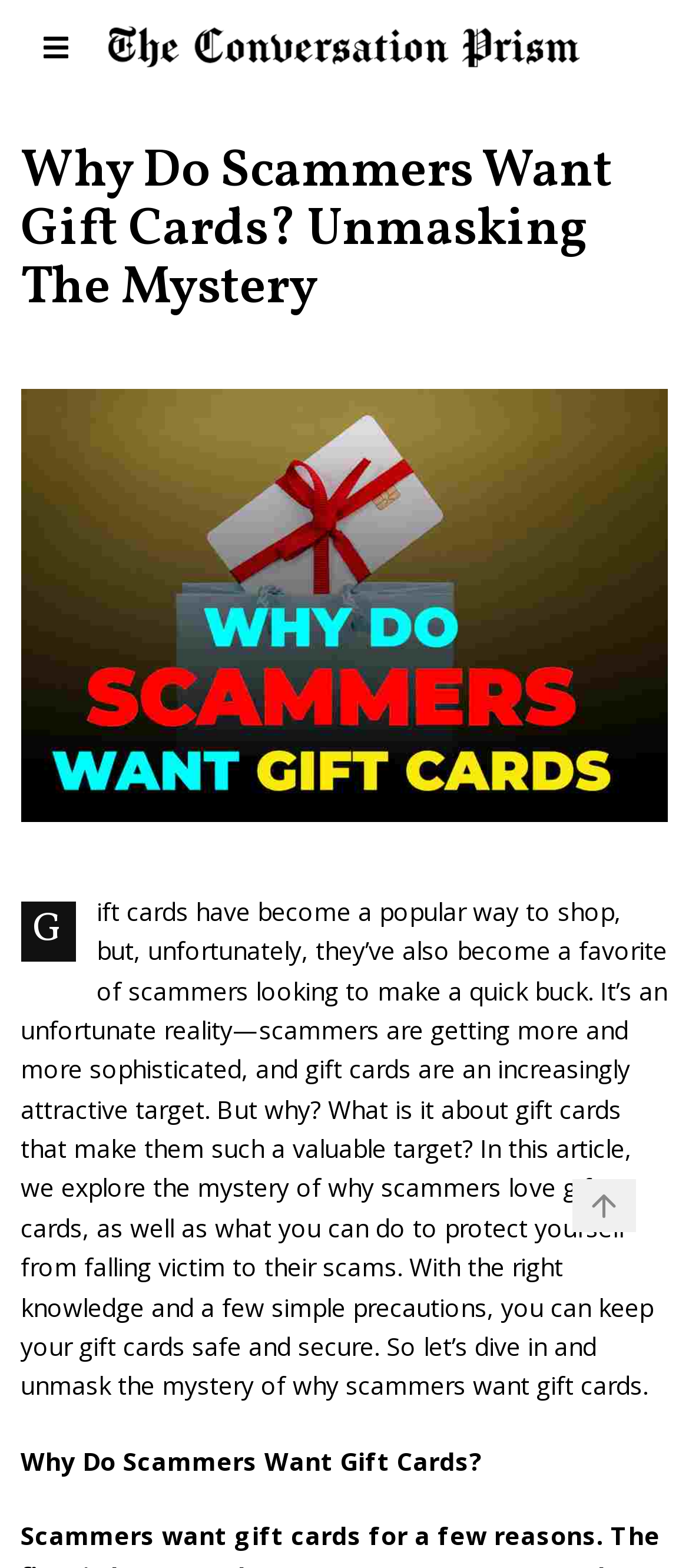What is the topic of the article?
Could you please answer the question thoroughly and with as much detail as possible?

Based on the webpage content, the article is discussing the reasons why scammers want gift cards and how to protect oneself from their scams.